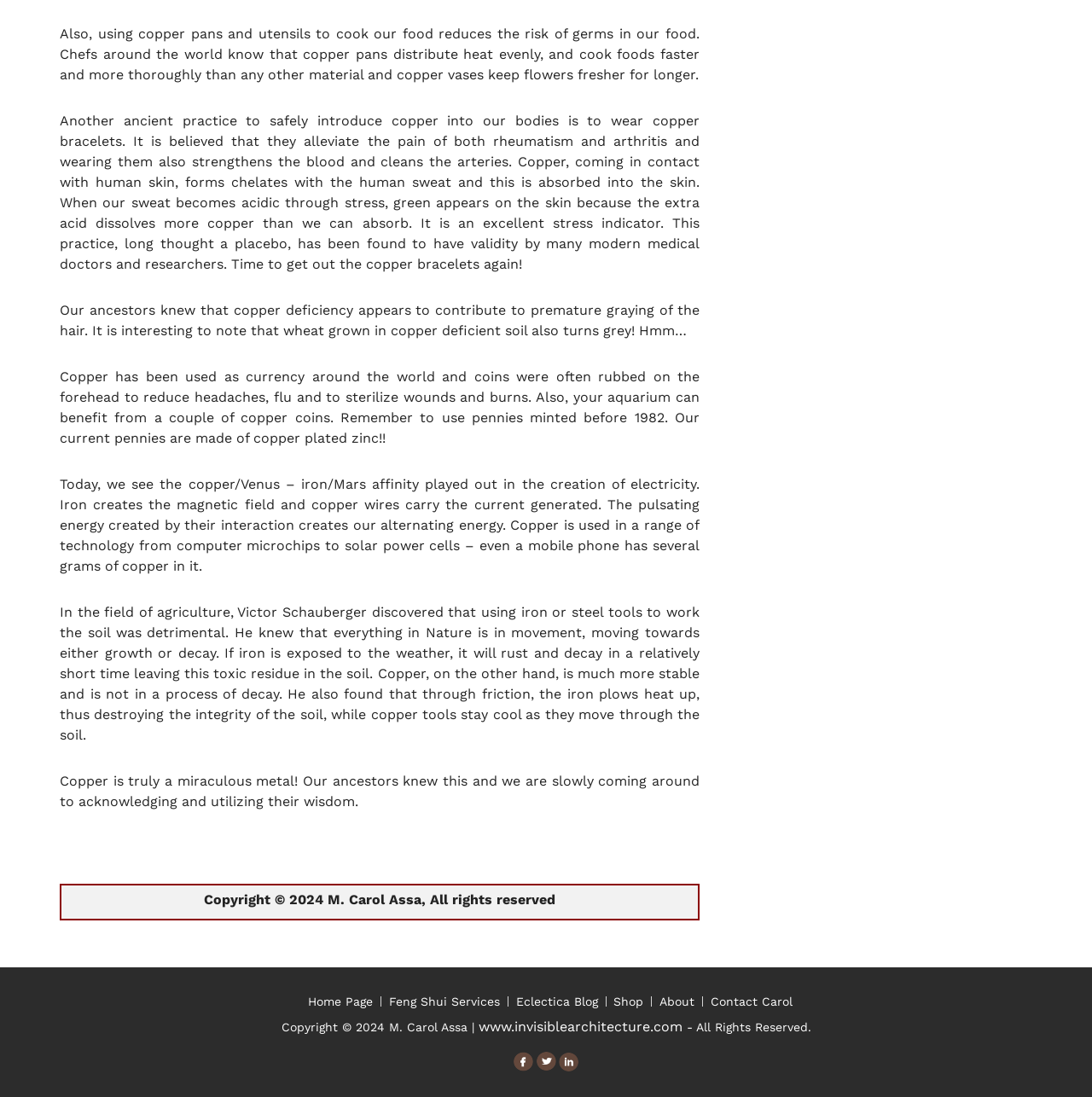What is the effect of copper deficiency on hair?
Provide a one-word or short-phrase answer based on the image.

Premature graying